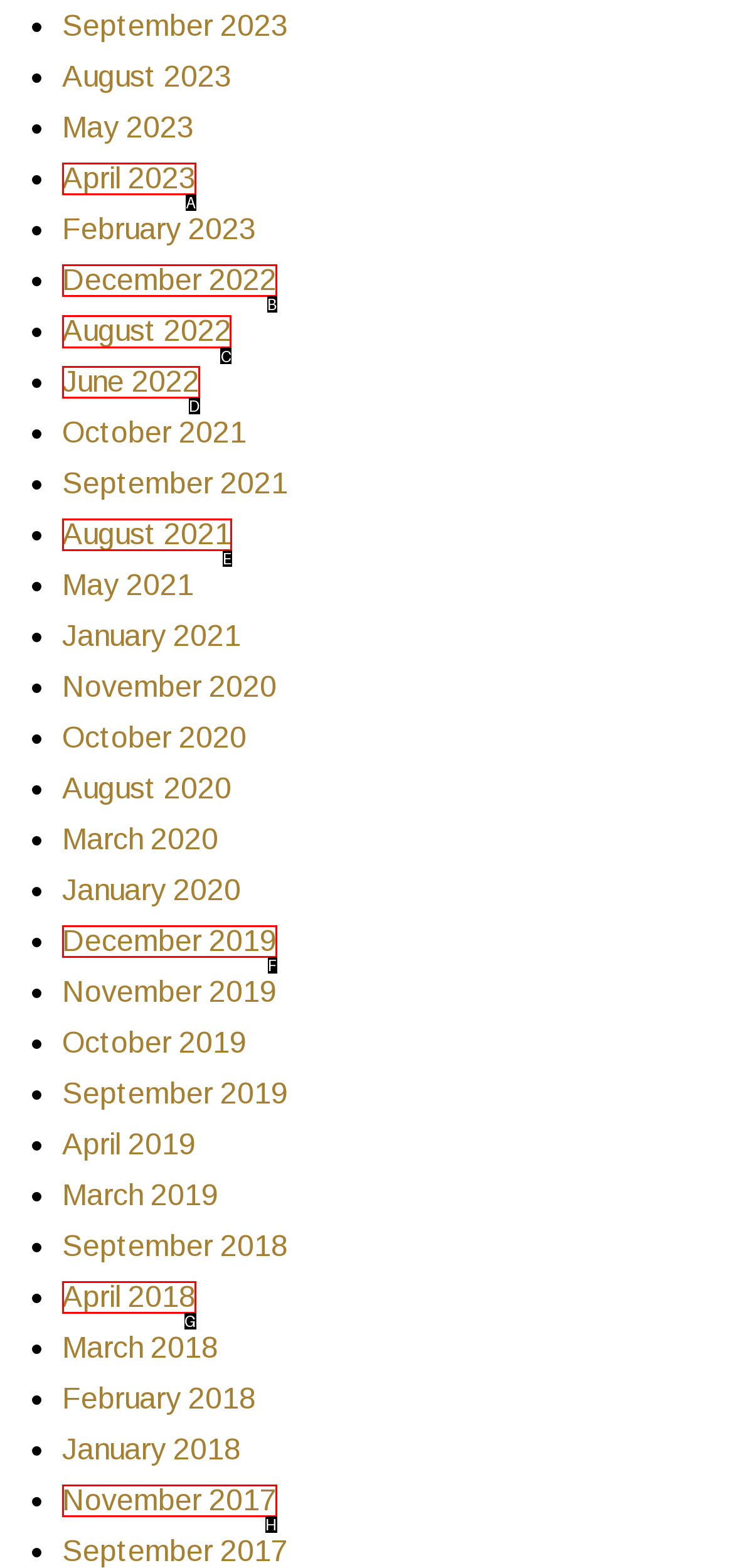Tell me which one HTML element I should click to complete the following task: View August 2022 Answer with the option's letter from the given choices directly.

C